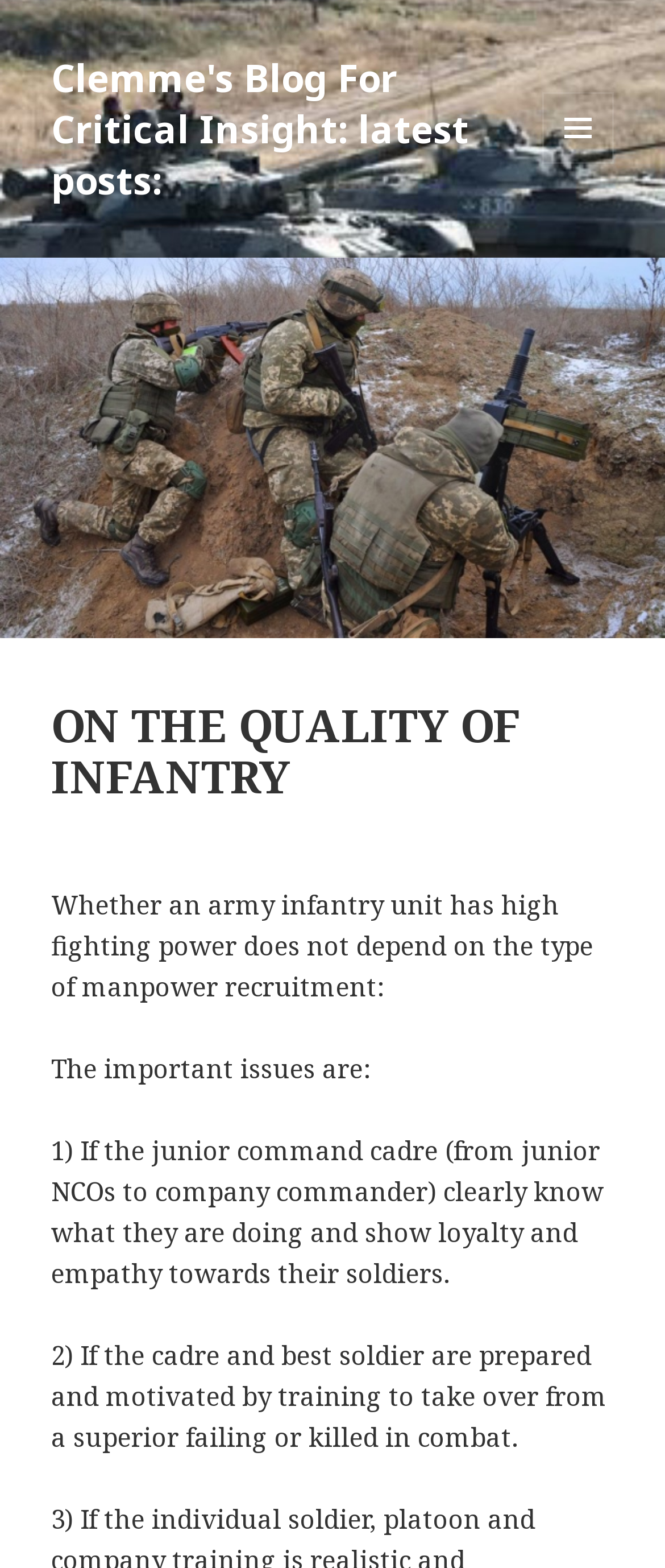From the image, can you give a detailed response to the question below:
What is the role of junior NCOs mentioned in the blog post?

According to the webpage content, junior NCOs are mentioned as part of the junior command cadre, which is an important factor in determining an army infantry unit's fighting power.